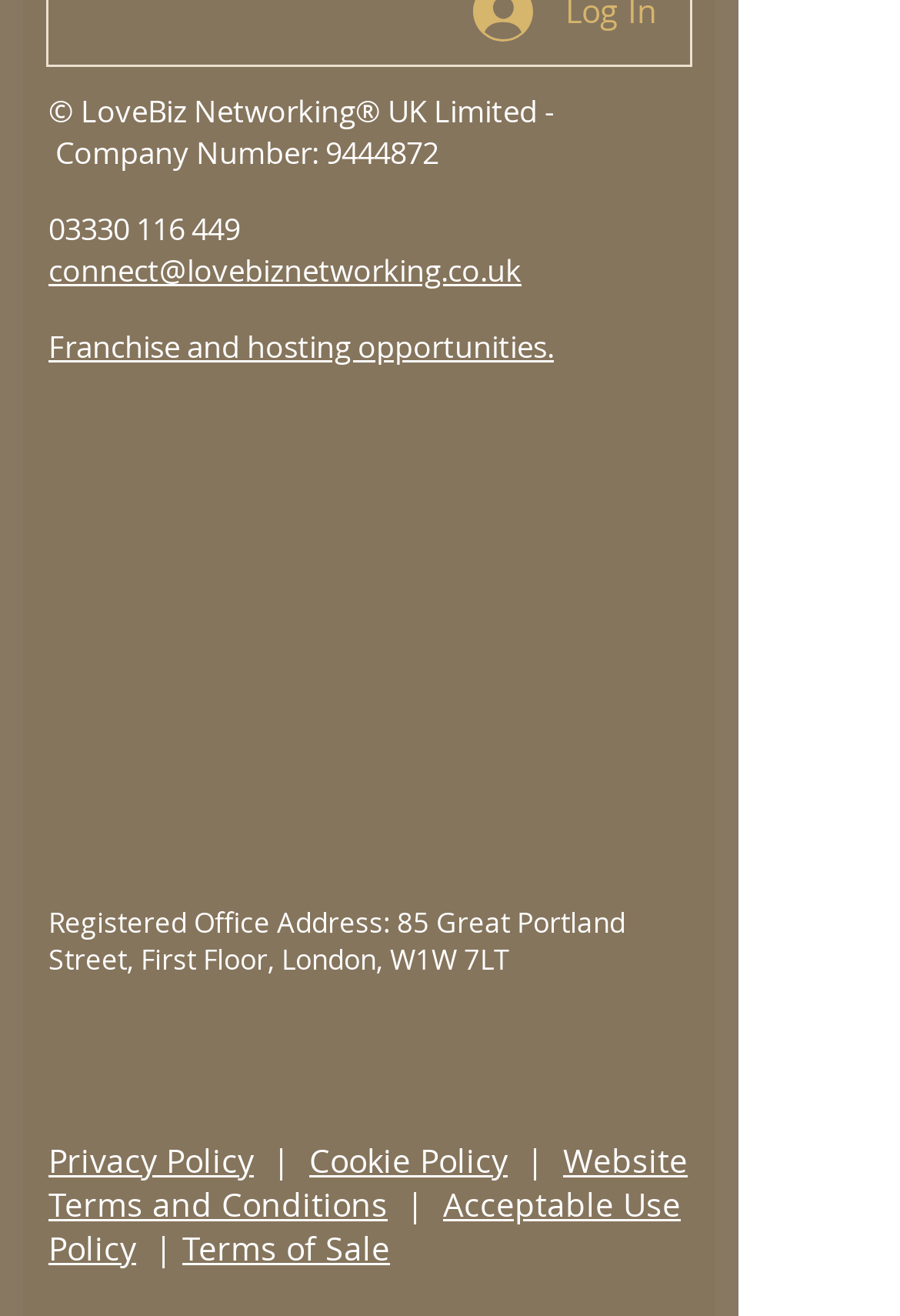By analyzing the image, answer the following question with a detailed response: What is the phone number?

The phone number is listed in the footer section of the webpage, where it is provided as a contact method.